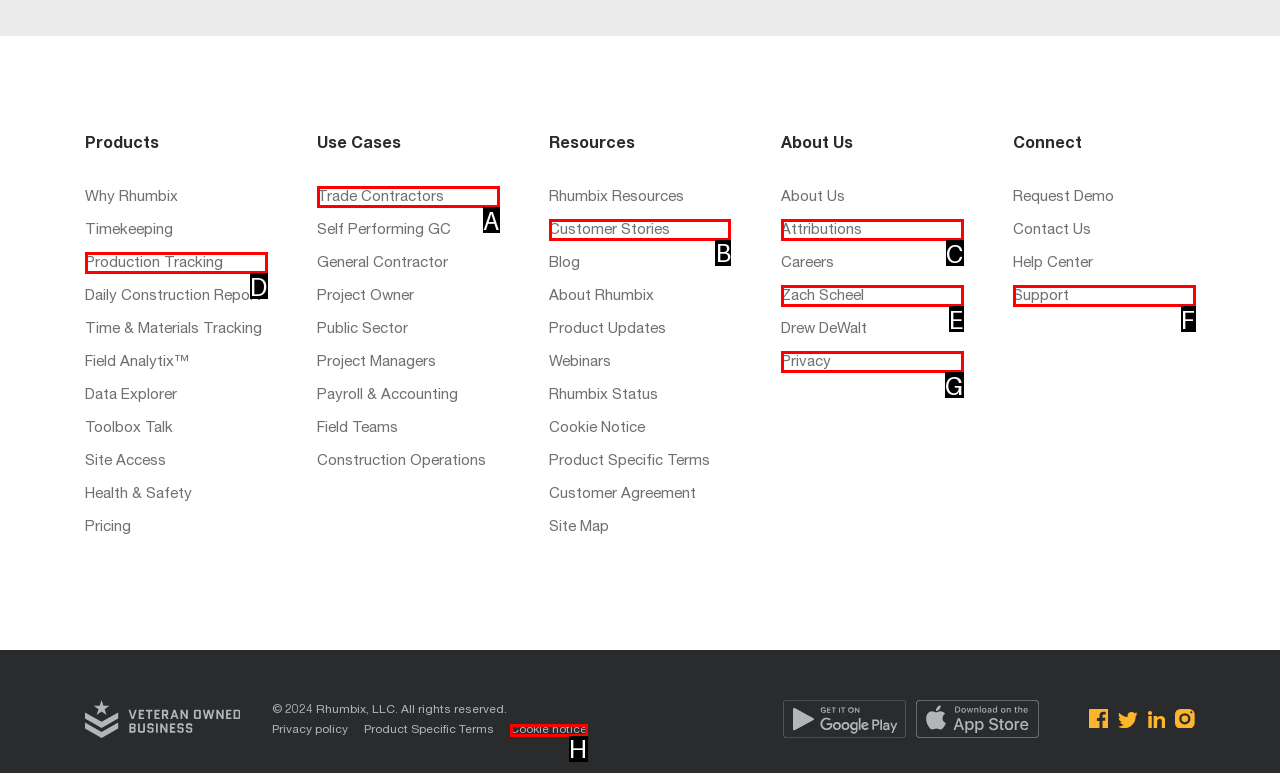Select the appropriate letter to fulfill the given instruction: Check out The SaaS CTO Security Checklist
Provide the letter of the correct option directly.

None